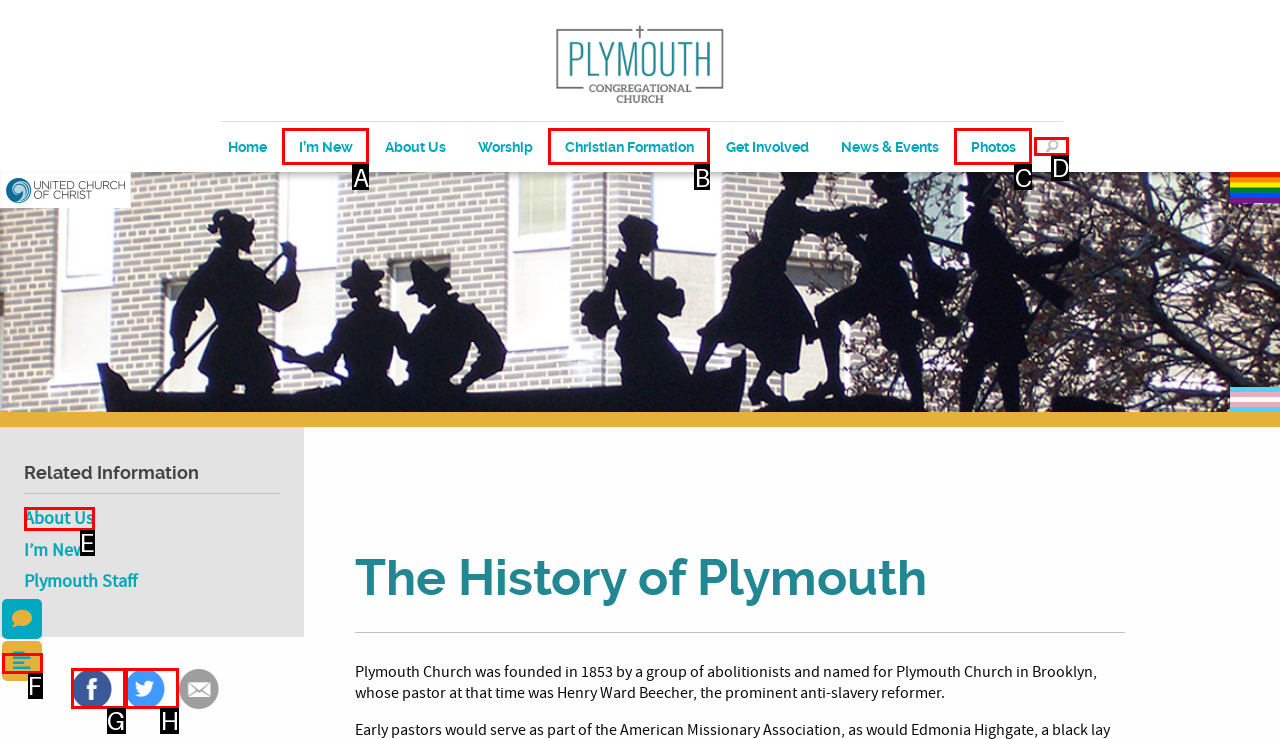Identify the letter of the option that best matches the following description: Photos. Respond with the letter directly.

C